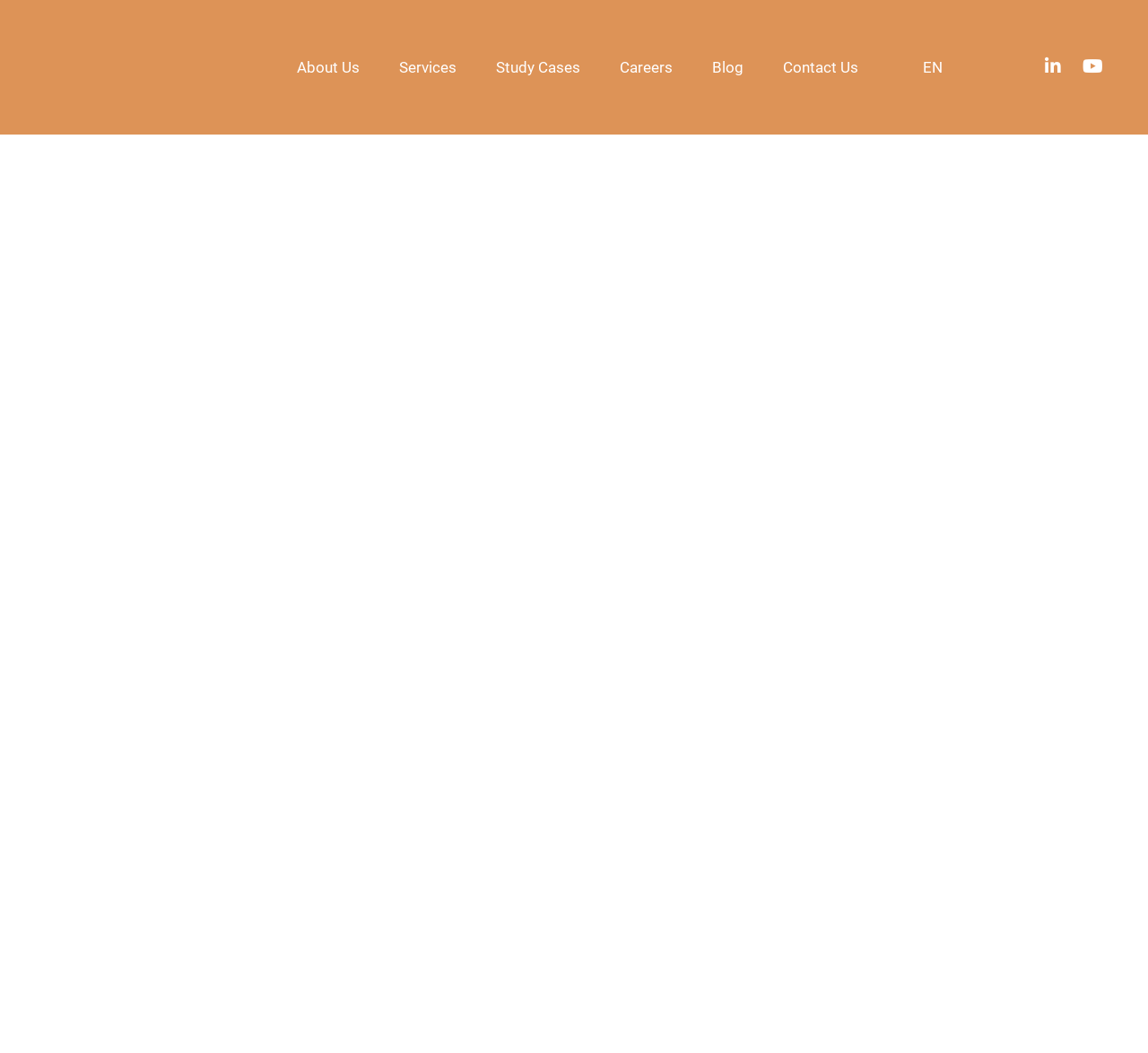Locate the bounding box coordinates of the element to click to perform the following action: 'Visit the About Us page'. The coordinates should be given as four float values between 0 and 1, in the form of [left, top, right, bottom].

None